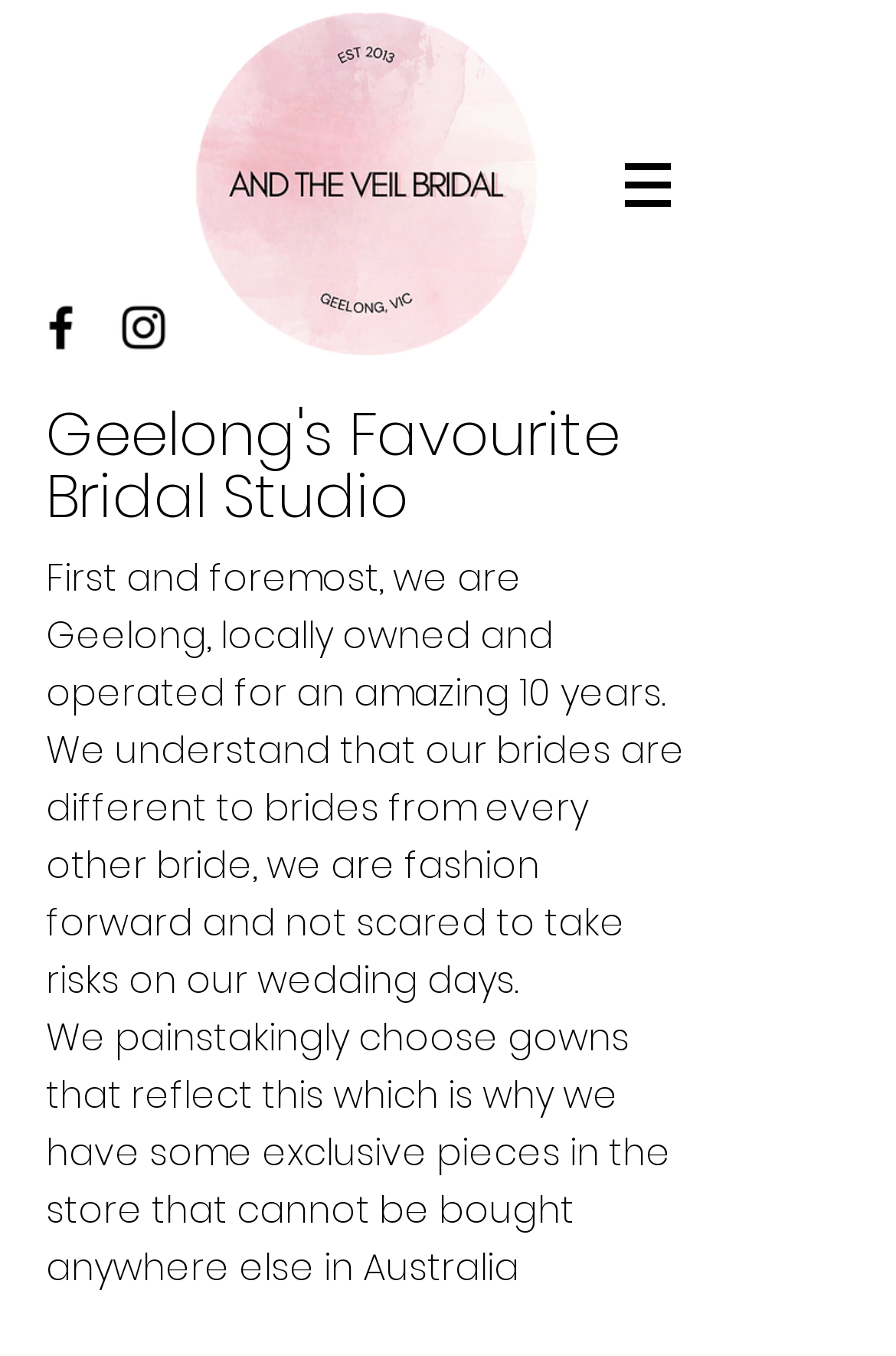Extract the bounding box coordinates for the UI element described as: "aria-label="Black Instagram Icon"".

[0.128, 0.22, 0.192, 0.263]